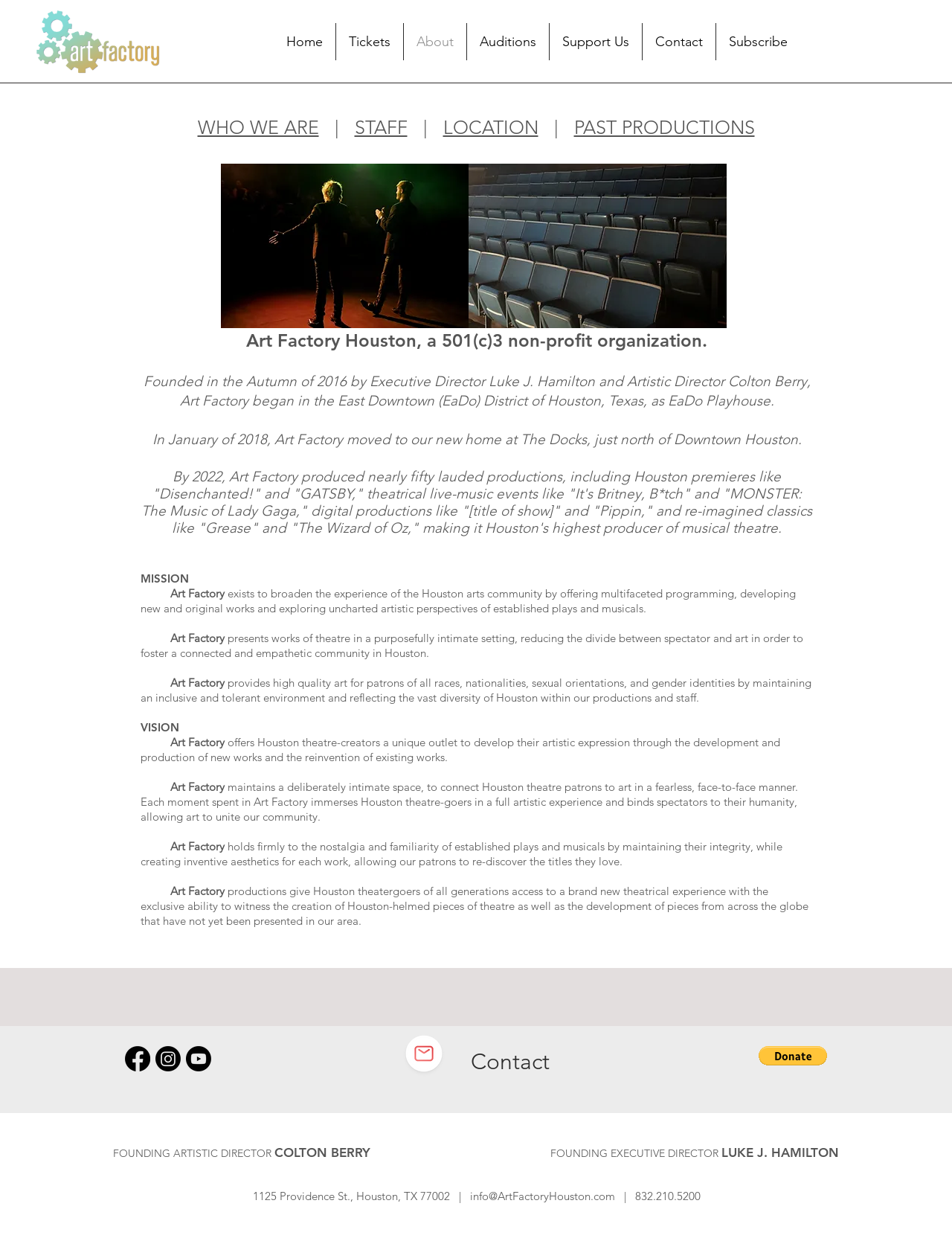Pinpoint the bounding box coordinates of the area that should be clicked to complete the following instruction: "View the 'IMG_4795_edited.jpg' image". The coordinates must be given as four float numbers between 0 and 1, i.e., [left, top, right, bottom].

[0.232, 0.132, 0.492, 0.264]